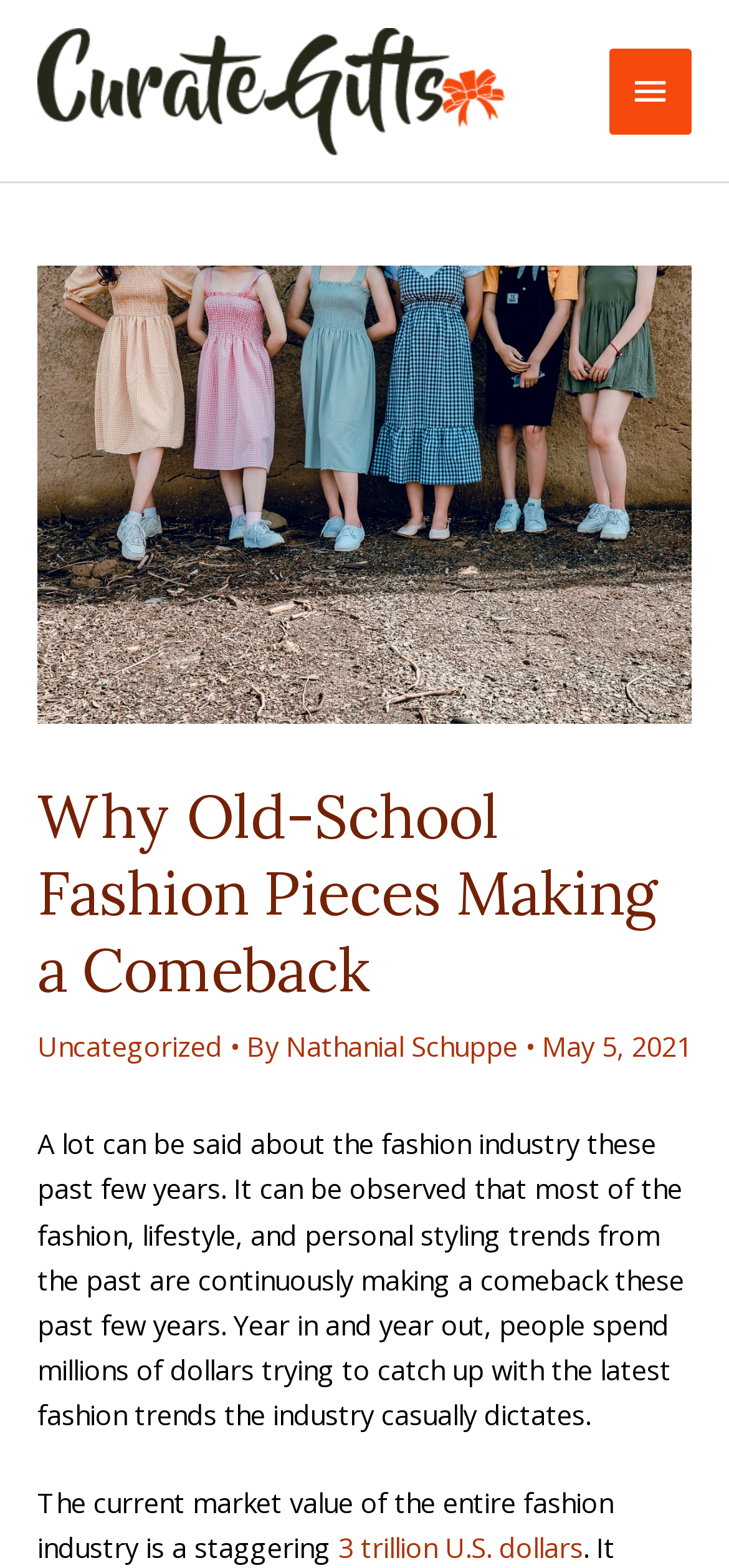Refer to the image and provide an in-depth answer to the question:
Who is the author of the article?

The author of the article can be found in the header section of the webpage, where the link 'Nathanial Schuppe' is located, which is a child element of the header with a bounding box of [0.392, 0.655, 0.721, 0.679].